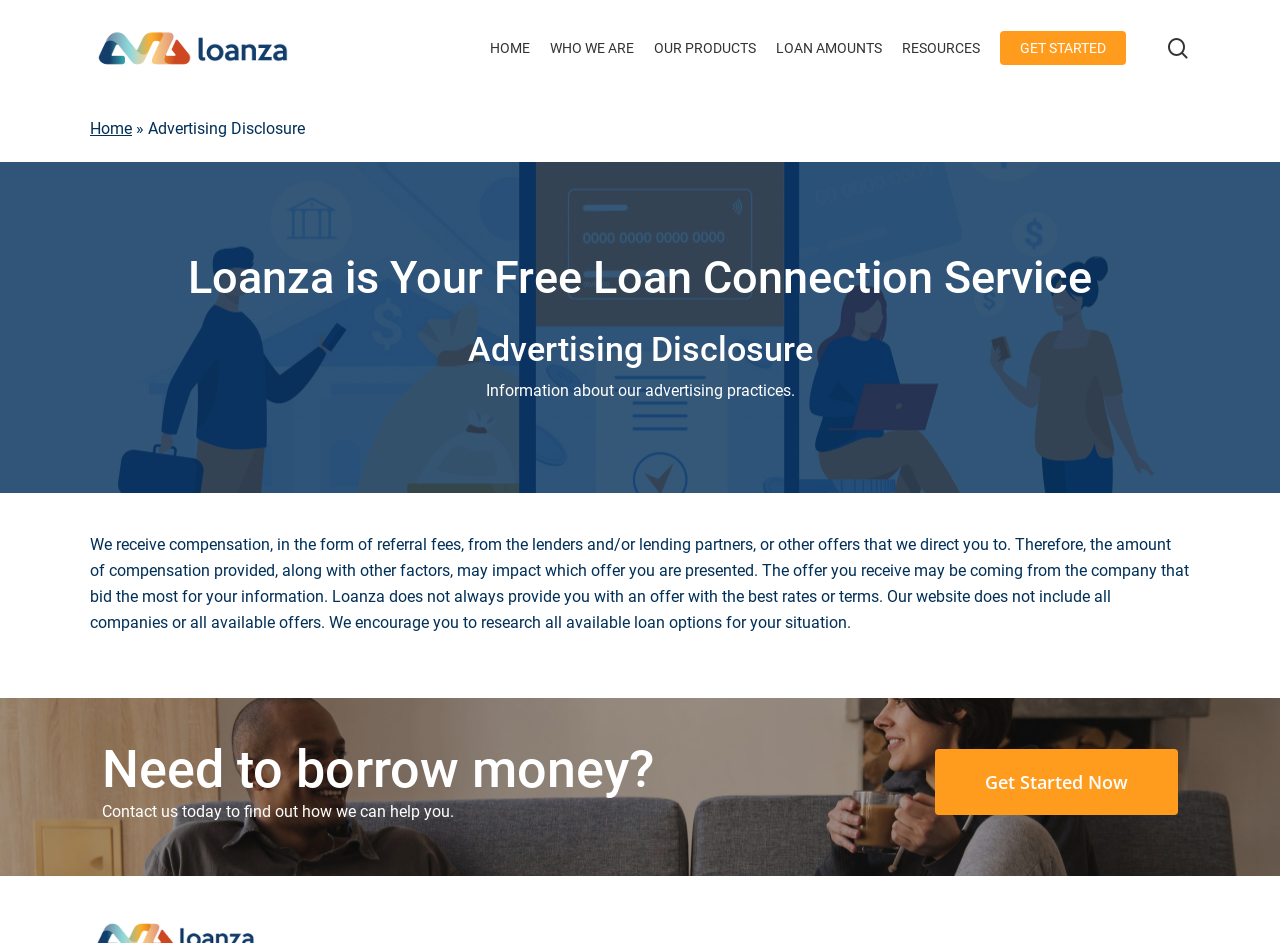Find the bounding box coordinates of the element to click in order to complete this instruction: "Get started with a loan". The bounding box coordinates must be four float numbers between 0 and 1, denoted as [left, top, right, bottom].

[0.73, 0.794, 0.92, 0.864]